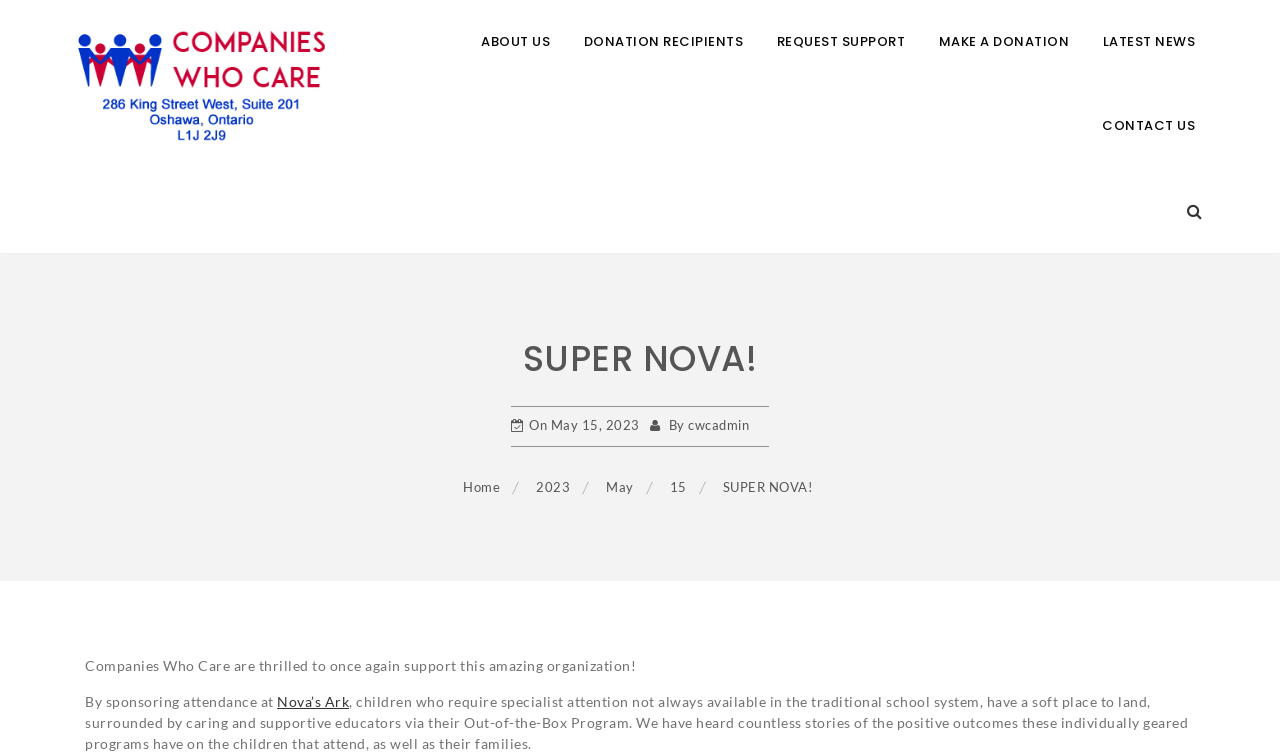Pinpoint the bounding box coordinates for the area that should be clicked to perform the following instruction: "Contact us".

[0.861, 0.112, 0.934, 0.223]